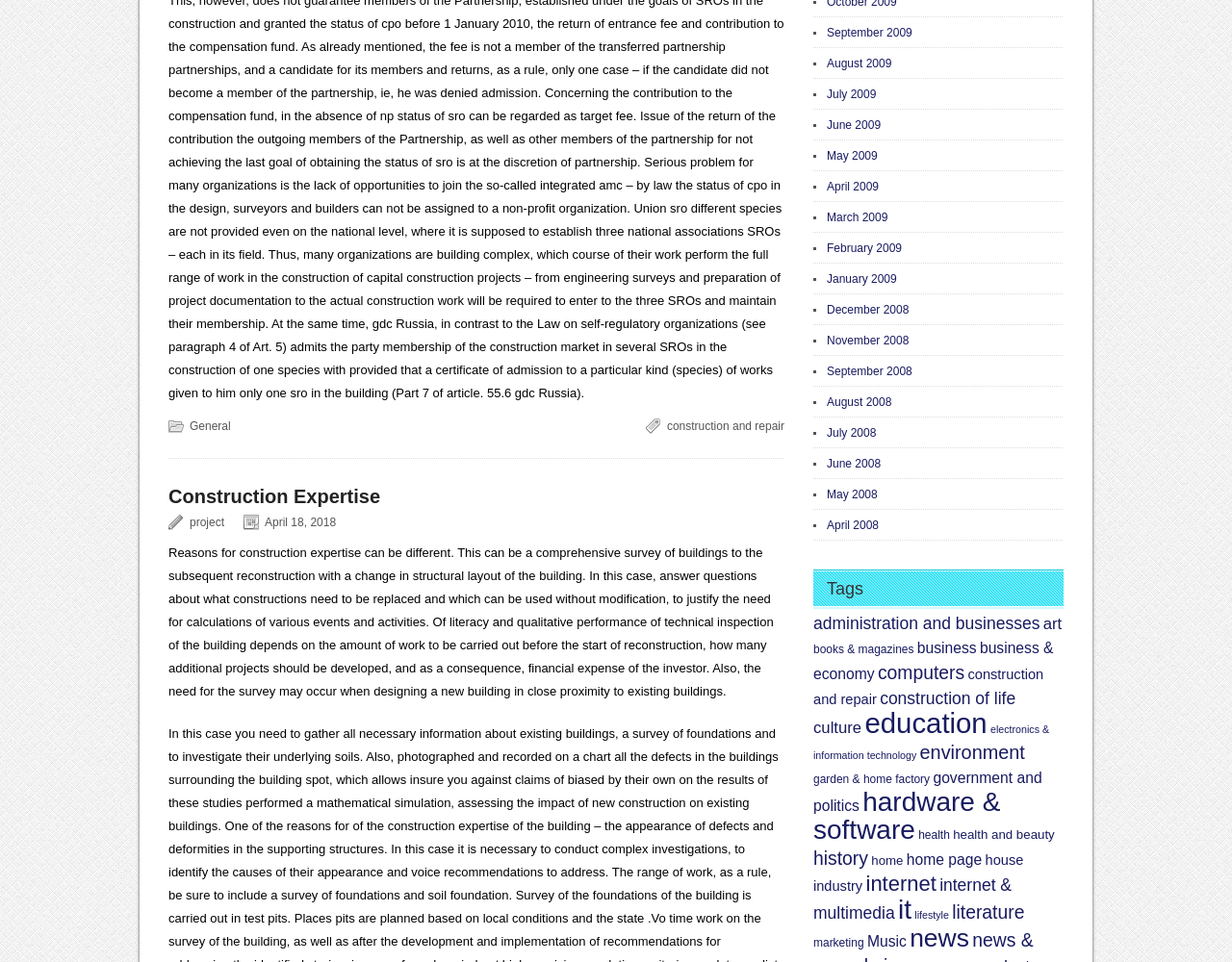Please determine the bounding box coordinates of the element to click in order to execute the following instruction: "Browse 'construction and repair' category". The coordinates should be four float numbers between 0 and 1, specified as [left, top, right, bottom].

[0.541, 0.436, 0.637, 0.45]